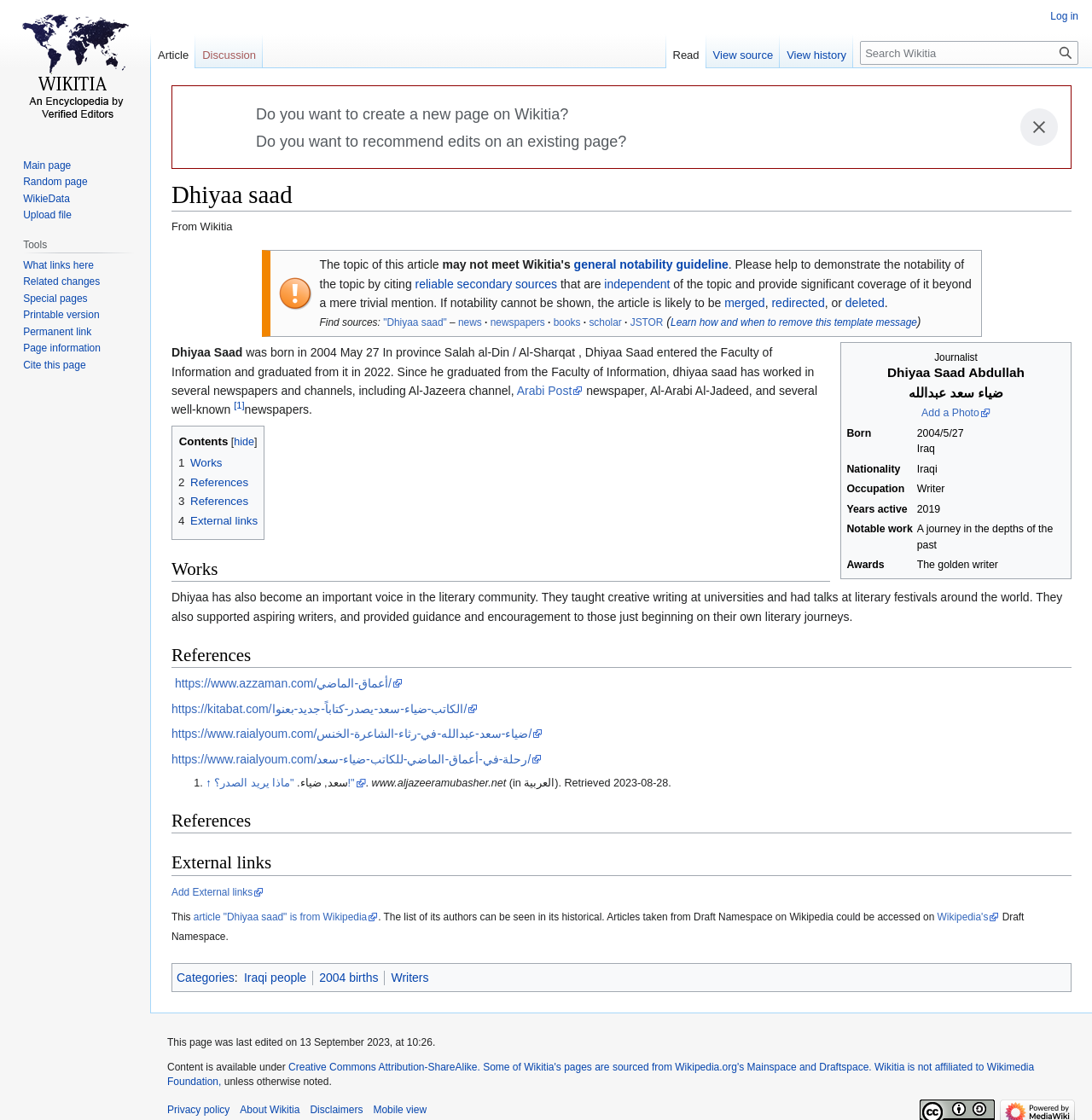By analyzing the image, answer the following question with a detailed response: Where was Dhiyaa Saad born?

According to the text in the webpage, Dhiyaa Saad was born in 2004 May 27 in province Salah al-Din / Al-Sharqat, Iraq.